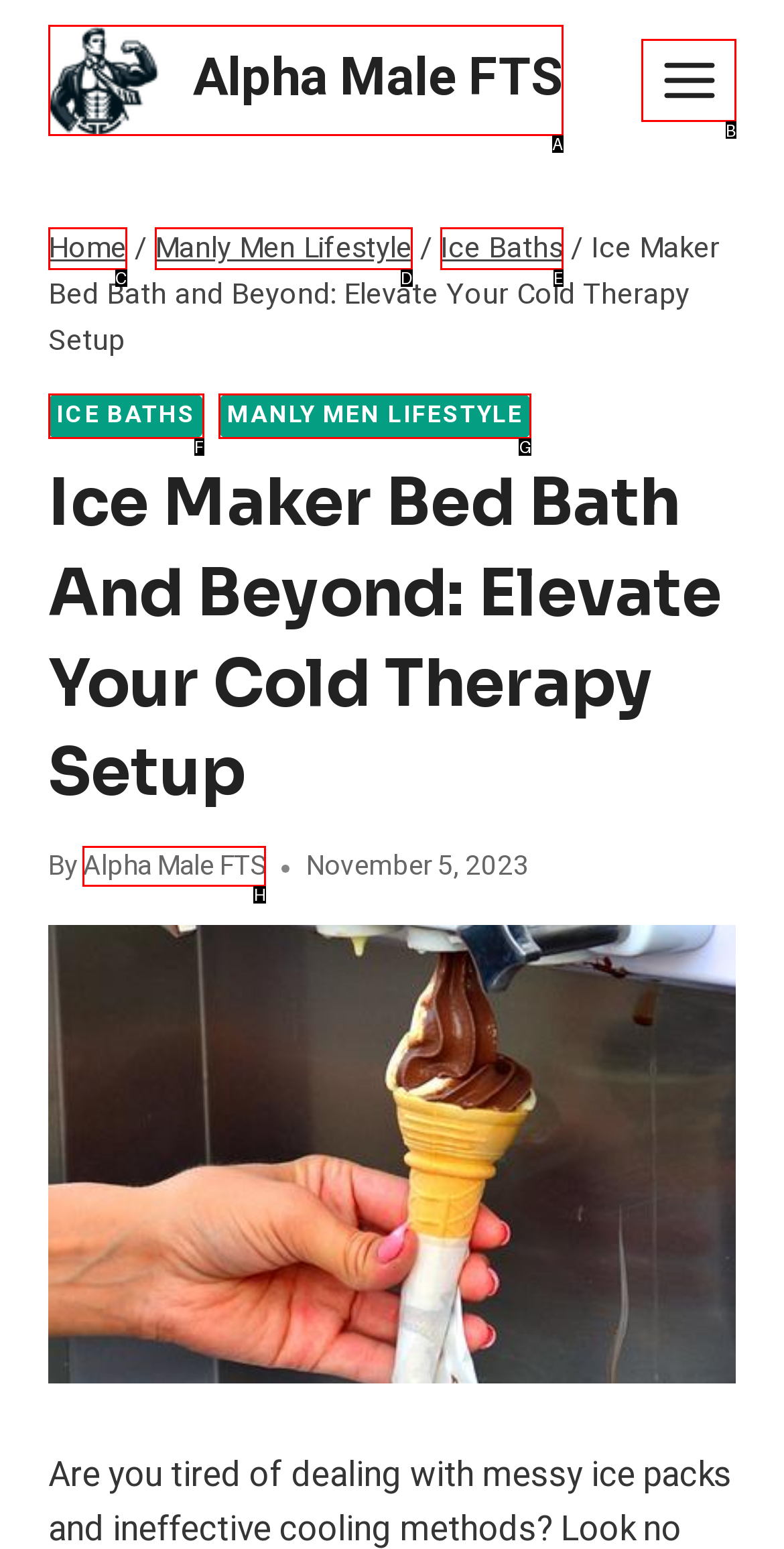Identify the HTML element that should be clicked to accomplish the task: Read the article about 'Ice Baths'
Provide the option's letter from the given choices.

E